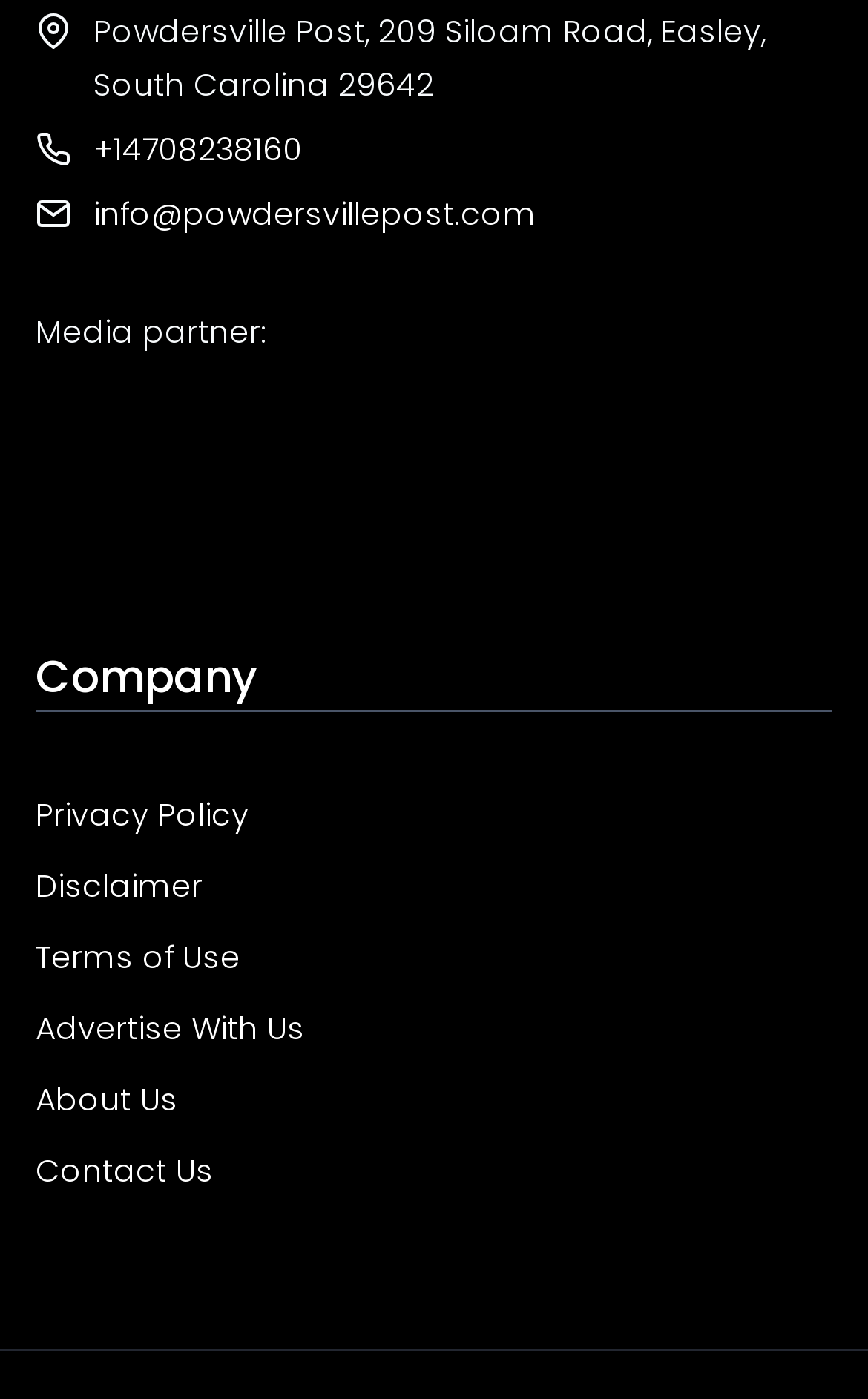Locate the UI element described by EMPLOYMENT in the provided webpage screenshot. Return the bounding box coordinates in the format (top-left x, top-left y, bottom-right x, bottom-right y), ensuring all values are between 0 and 1.

None